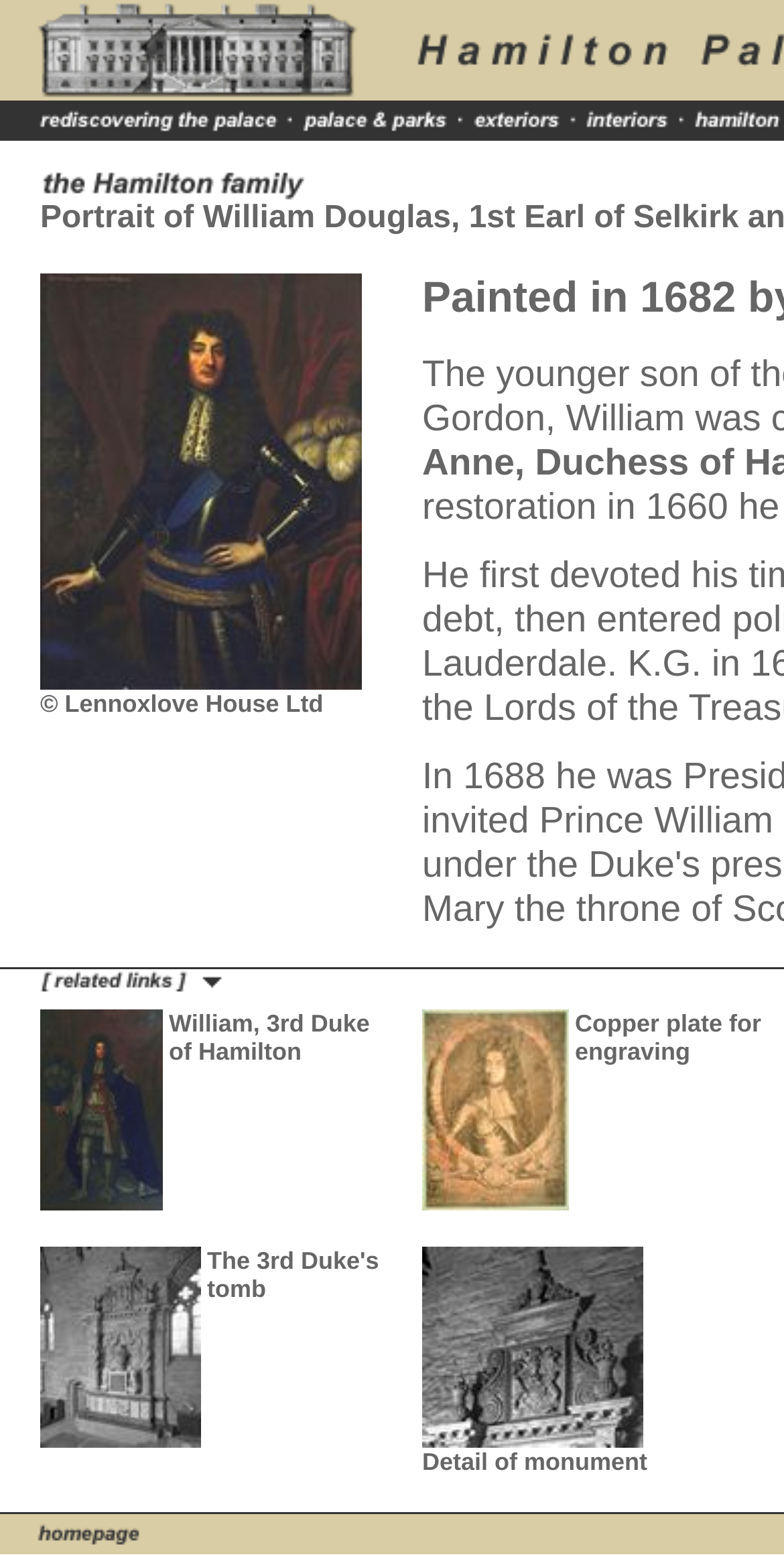Respond with a single word or phrase:
What is the text of the second link in the third table row?

Click for further information William, 3rd Duke of Hamilton